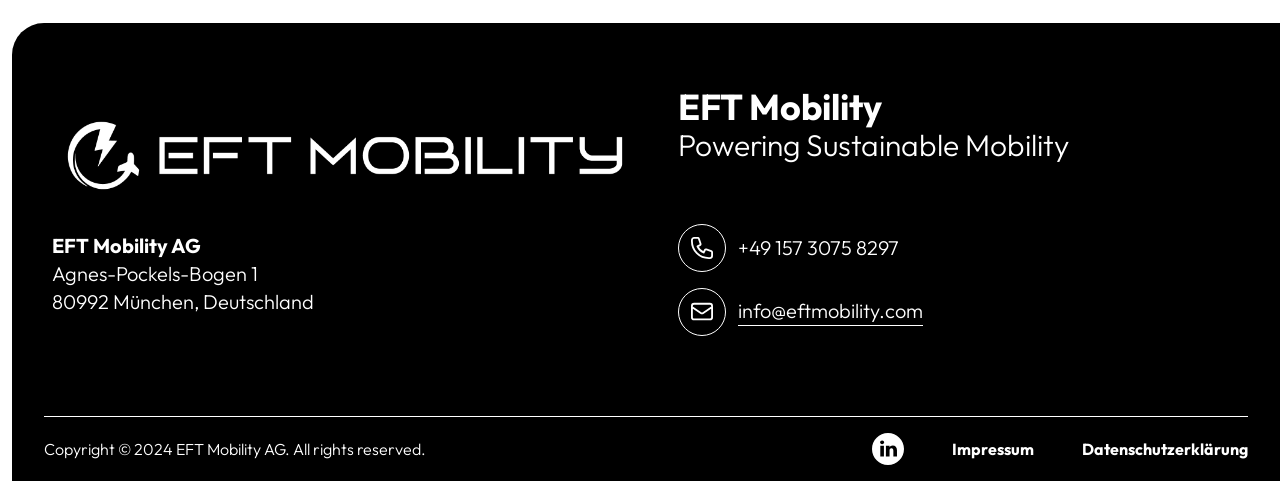What is the company name?
Please craft a detailed and exhaustive response to the question.

The company name can be found in the StaticText element with the text 'EFT Mobility AG' located at [0.041, 0.484, 0.157, 0.536].